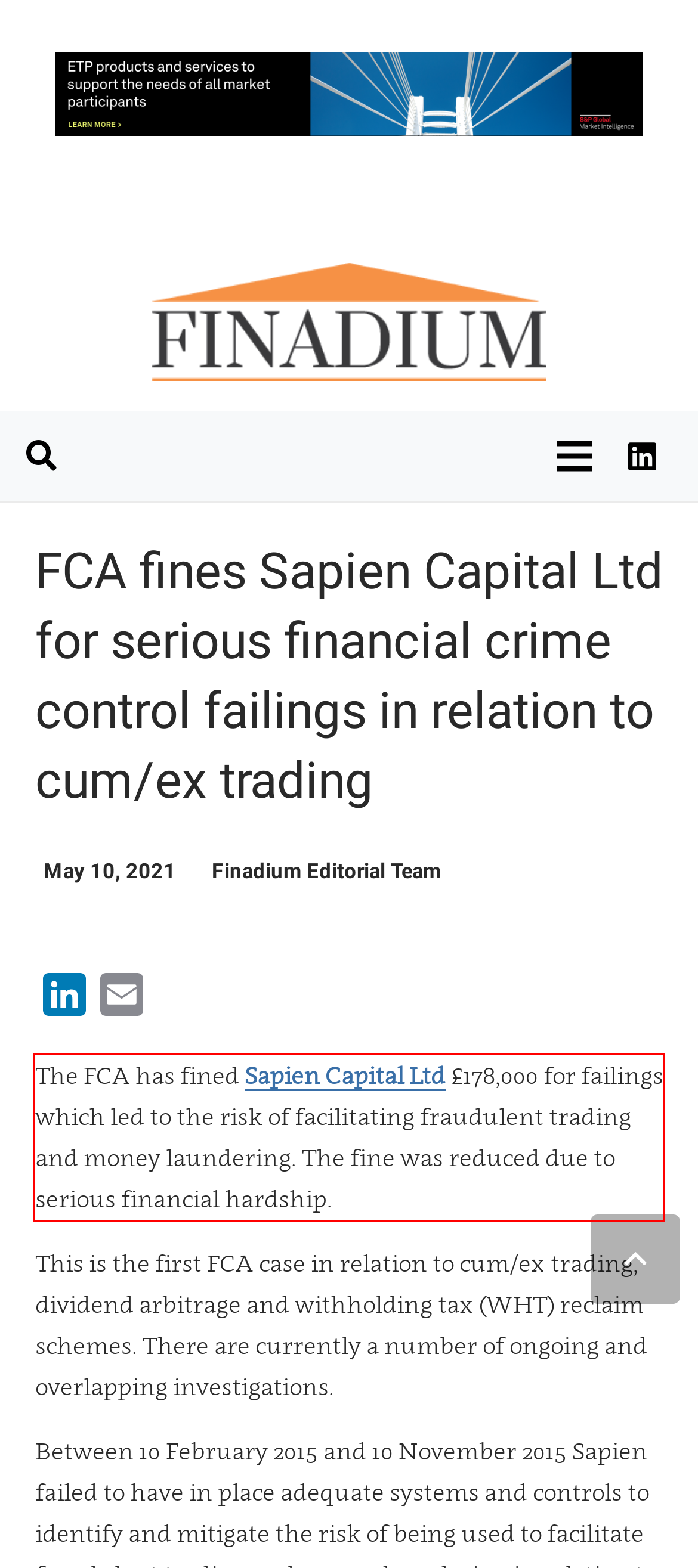Please extract the text content from the UI element enclosed by the red rectangle in the screenshot.

The FCA has fined Sapien Capital Ltd £178,000 for failings which led to the risk of facilitating fraudulent trading and money laundering. The fine was reduced due to serious financial hardship.